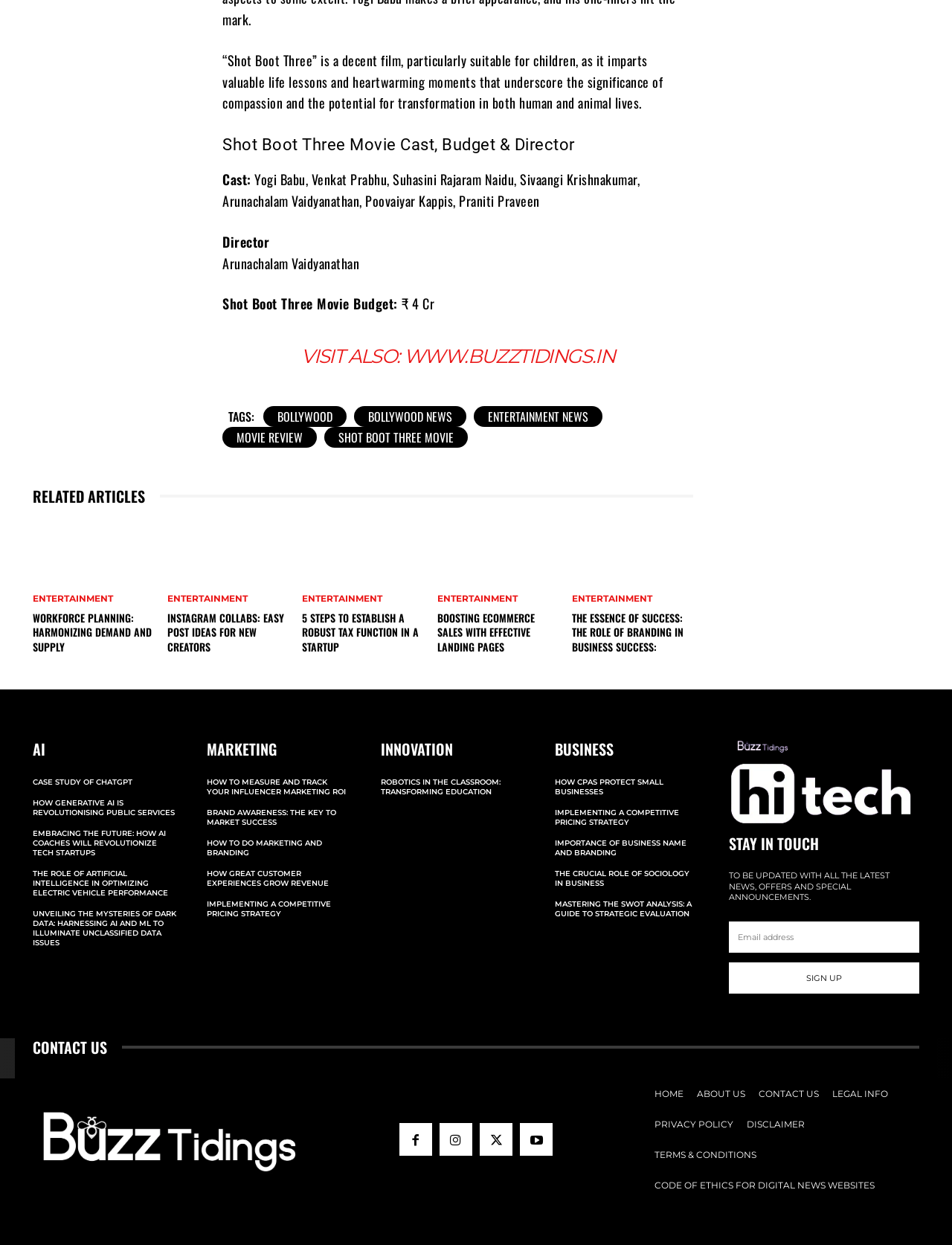Please answer the following question using a single word or phrase: 
What is the category of the article 'Workforce Planning: Harmonizing Demand and Supply'?

ENTERTAINMENT